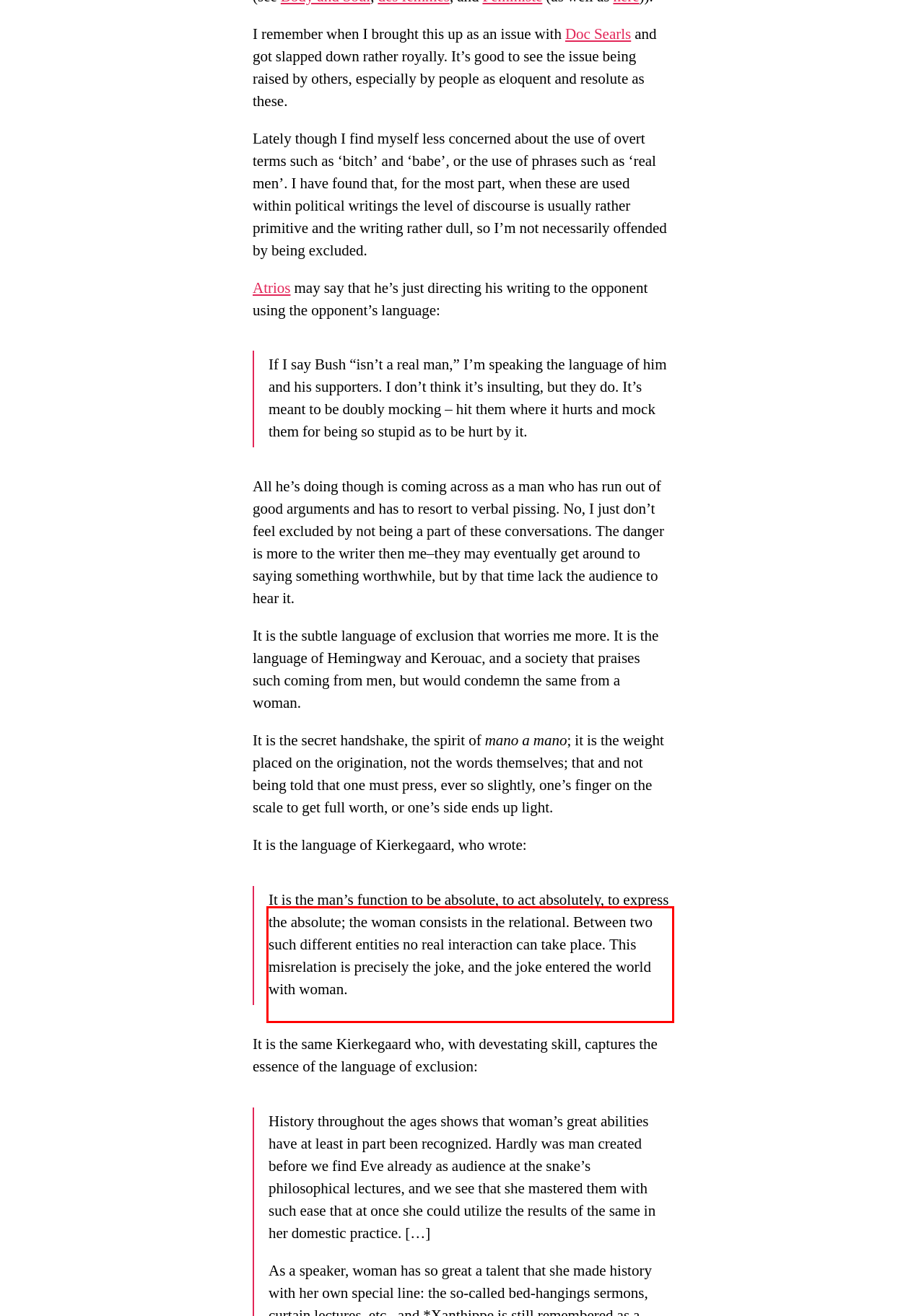Please use OCR to extract the text content from the red bounding box in the provided webpage screenshot.

It is the man’s function to be absolute, to act absolutely, to express the absolute; the woman consists in the relational. Between two such different entities no real interaction can take place. This misrelation is precisely the joke, and the joke entered the world with woman.